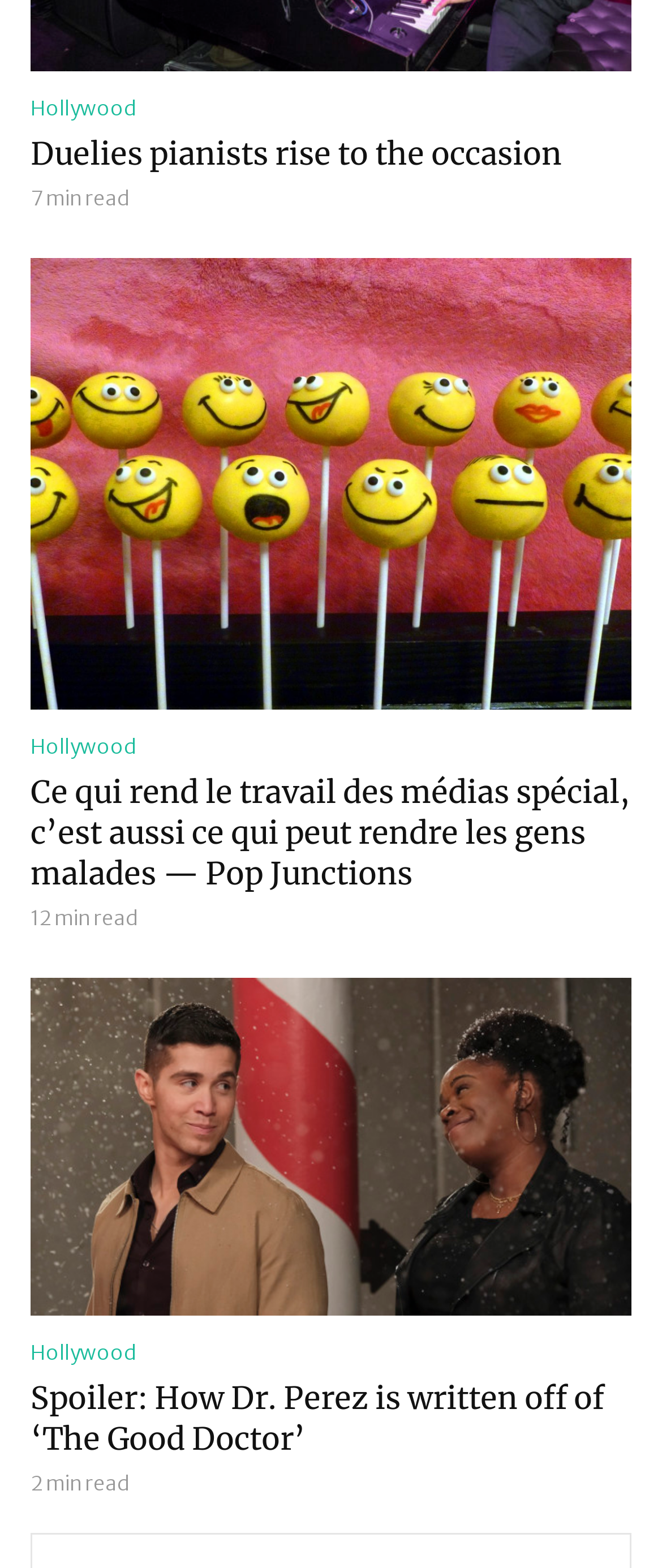Please determine the bounding box coordinates for the element that should be clicked to follow these instructions: "Click on the 'Hollywood' link".

[0.046, 0.058, 0.208, 0.081]